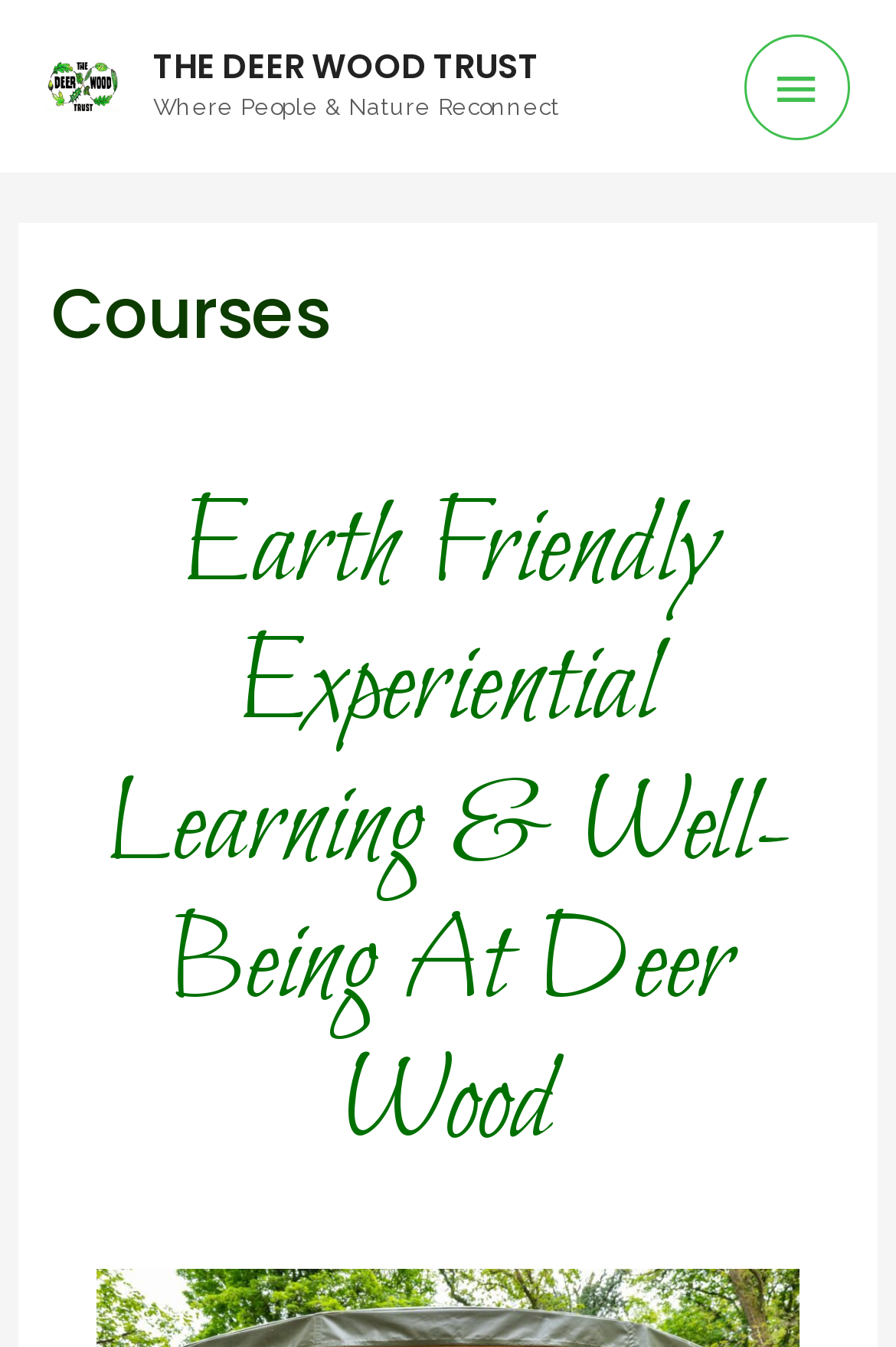Create a detailed description of the webpage's content and layout.

The webpage is about THE DEER WOOD TRUST, specifically its courses. At the top left corner, there is a logo of The Deer Wood Trust, which is a clickable link. Next to the logo, there is a text "THE DEER WOOD TRUST" which is also a link. Below the logo and the text, there is a tagline "Where People & Nature Reconnect". 

On the top right corner, there is a main menu button, which is not expanded by default. When expanded, the menu has a header section with a heading "Courses" and another heading "Earth Friendly Experiential Learning & Well-Being At Deer Wood" which takes up most of the page's vertical space.